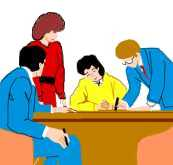What color is the sweater of the person writing?
Please provide a single word or phrase in response based on the screenshot.

Yellow